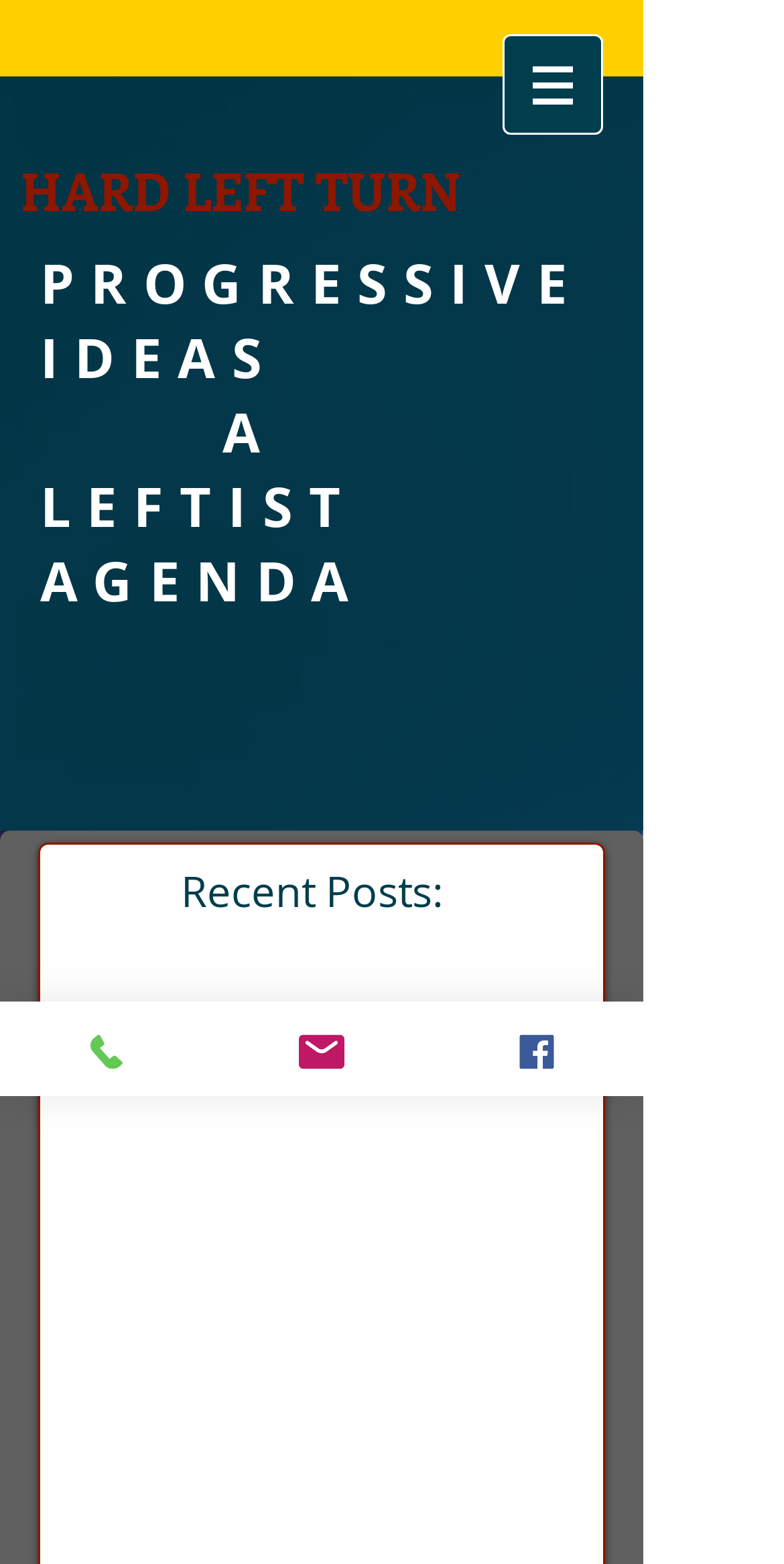Please determine the bounding box of the UI element that matches this description: Email. The coordinates should be given as (top-left x, top-left y, bottom-right x, bottom-right y), with all values between 0 and 1.

[0.274, 0.64, 0.547, 0.701]